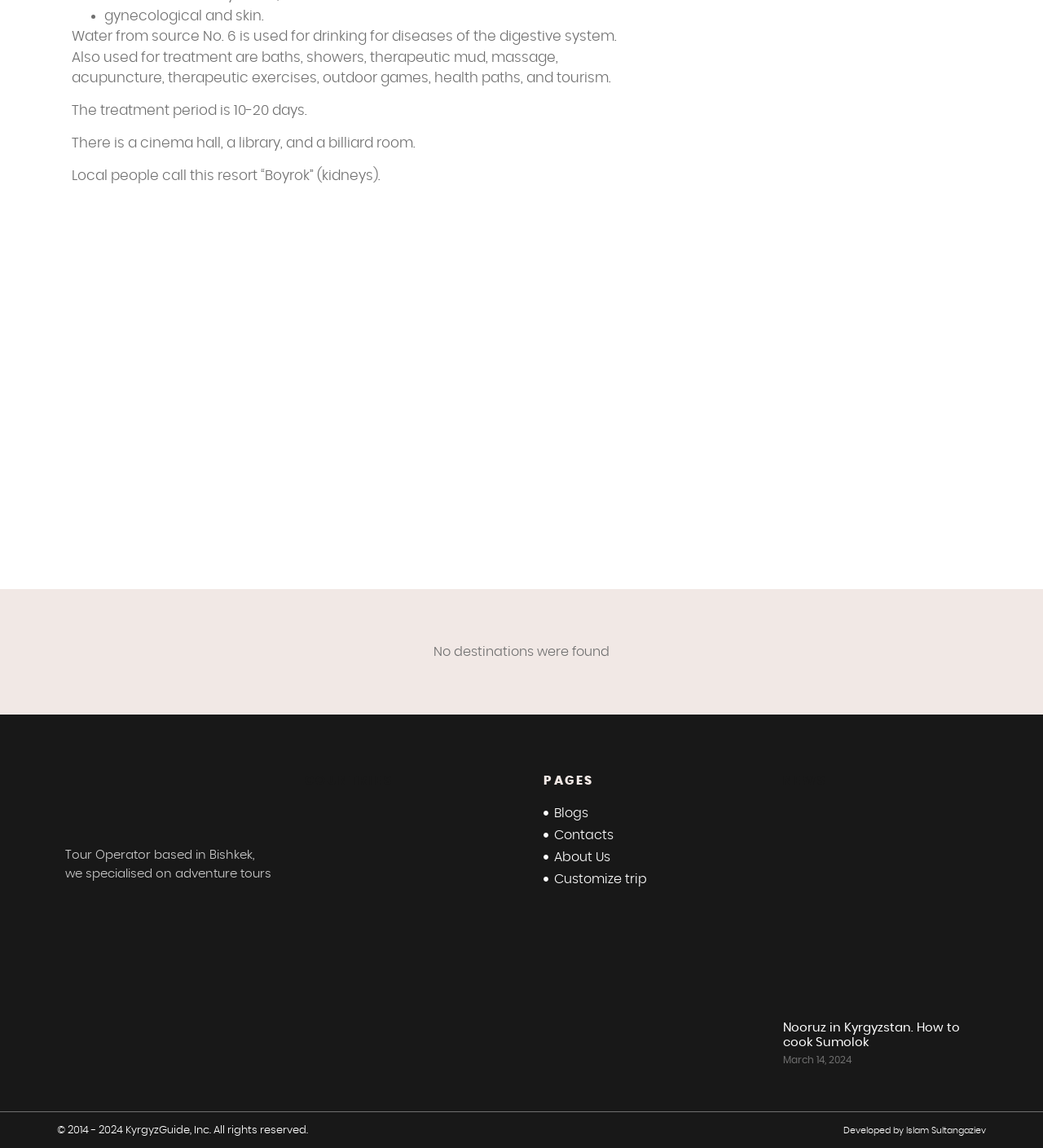What type of tours does the tour operator specialize in?
Based on the image, give a concise answer in the form of a single word or short phrase.

Adventure tours